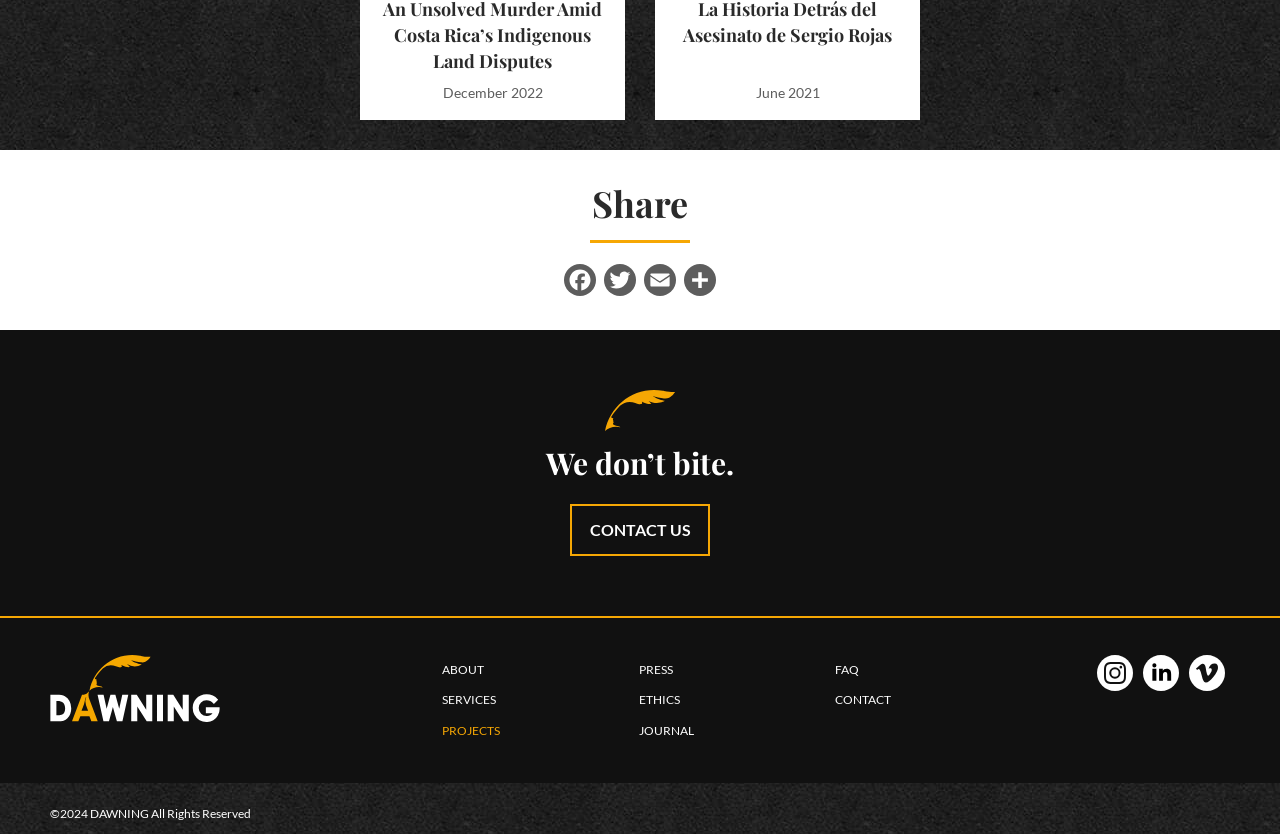Find the bounding box coordinates for the area that must be clicked to perform this action: "Learn more about DAWNING".

[0.039, 0.785, 0.172, 0.866]